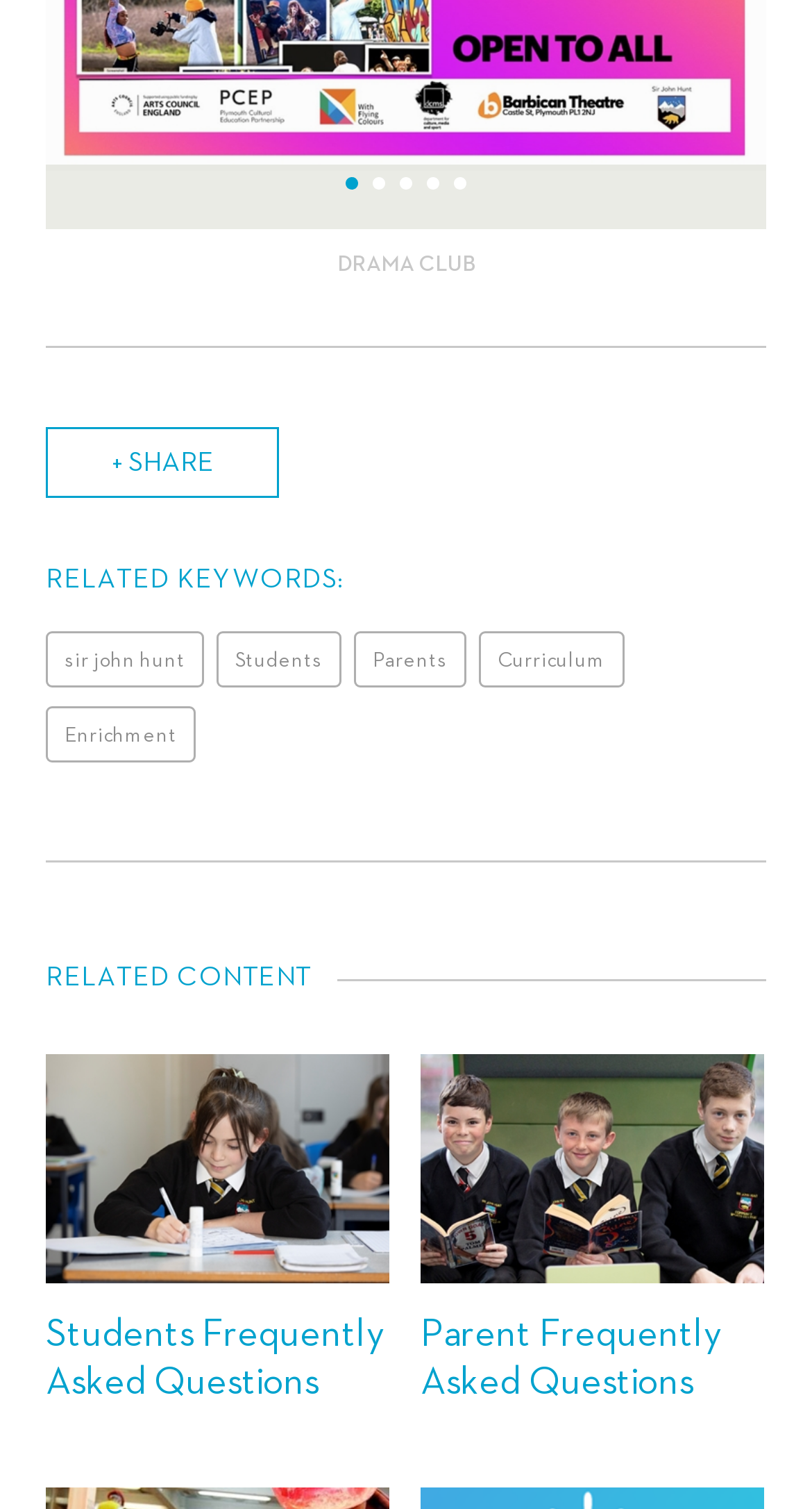From the webpage screenshot, predict the bounding box coordinates (top-left x, top-left y, bottom-right x, bottom-right y) for the UI element described here: Students

[0.267, 0.419, 0.421, 0.456]